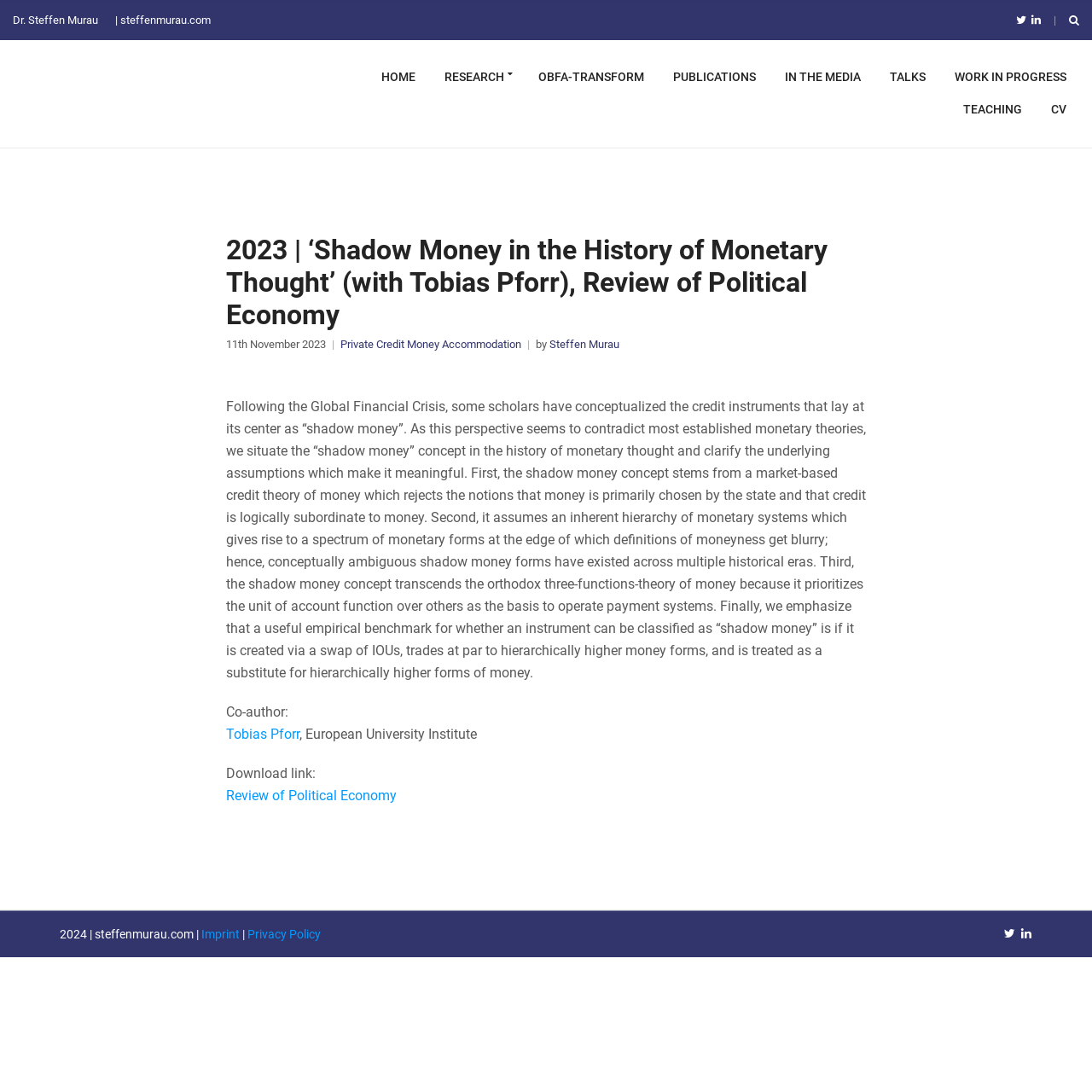Can you specify the bounding box coordinates of the area that needs to be clicked to fulfill the following instruction: "view research"?

[0.407, 0.056, 0.466, 0.086]